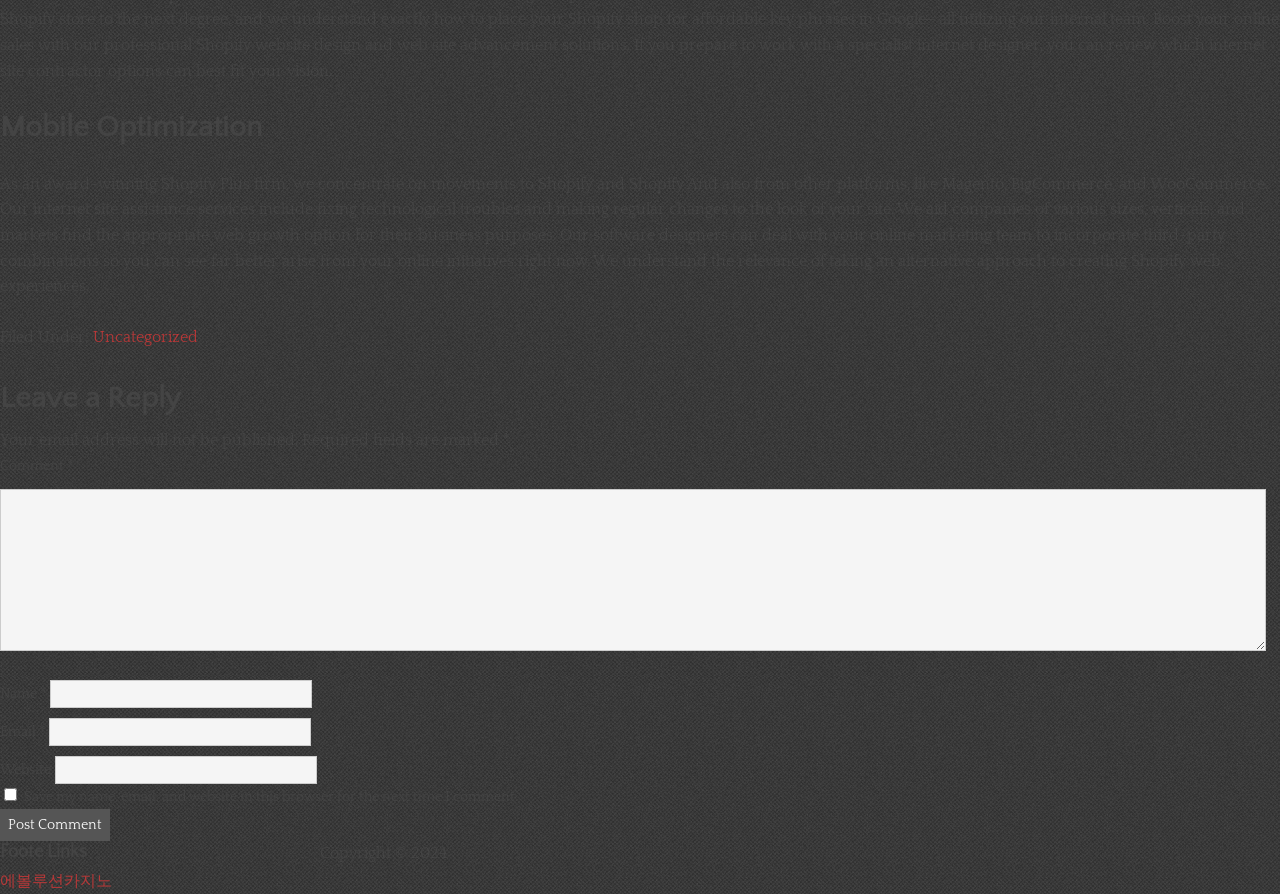Please examine the image and answer the question with a detailed explanation:
What is the purpose of the textboxes?

The textboxes are for leaving a comment, as indicated by the heading 'Leave a Reply' and the labels 'Comment', 'Name', 'Email', and 'Website' next to the textboxes.